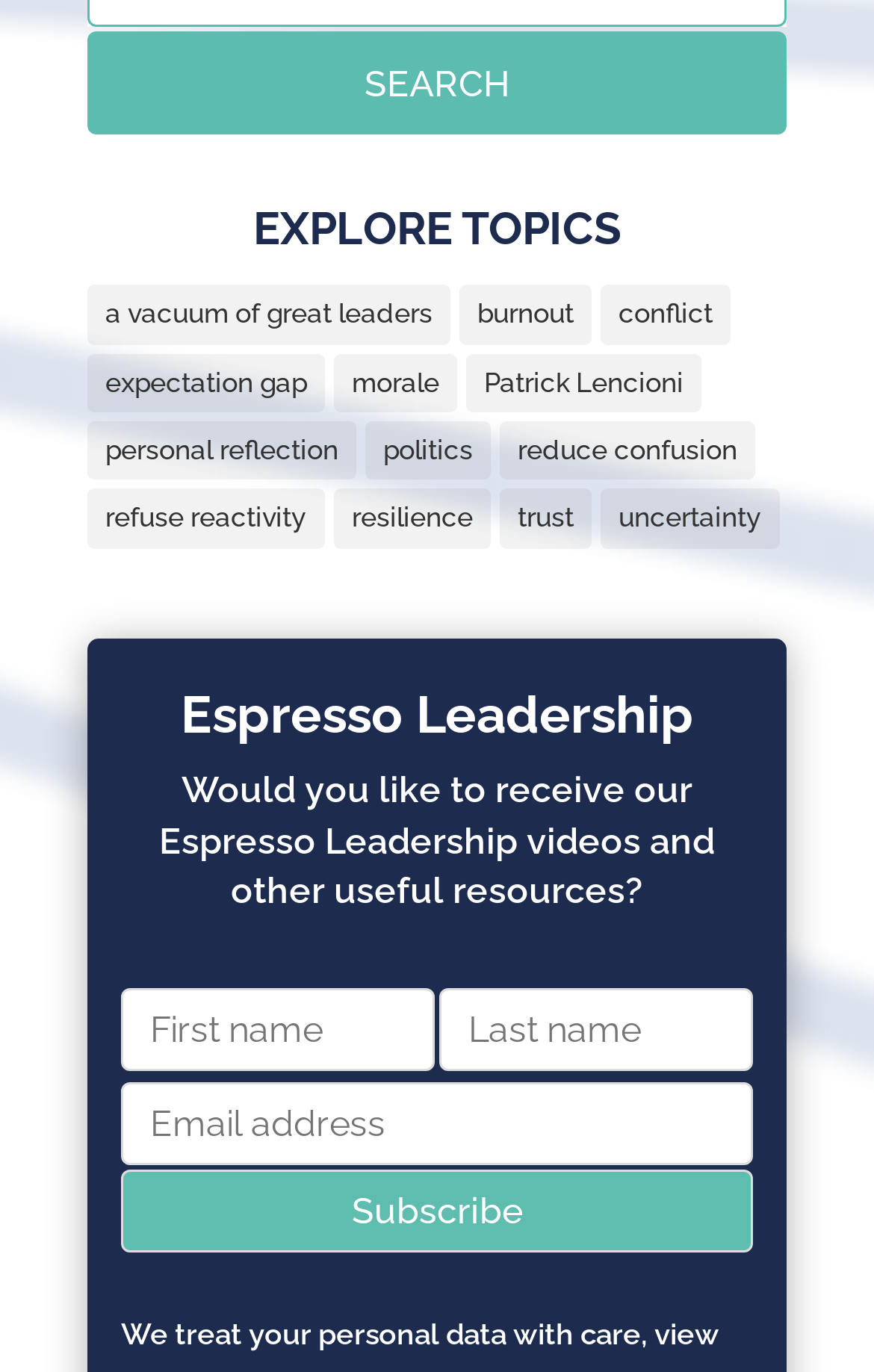Can you identify the bounding box coordinates of the clickable region needed to carry out this instruction: 'Search for topics'? The coordinates should be four float numbers within the range of 0 to 1, stated as [left, top, right, bottom].

[0.1, 0.023, 0.9, 0.098]